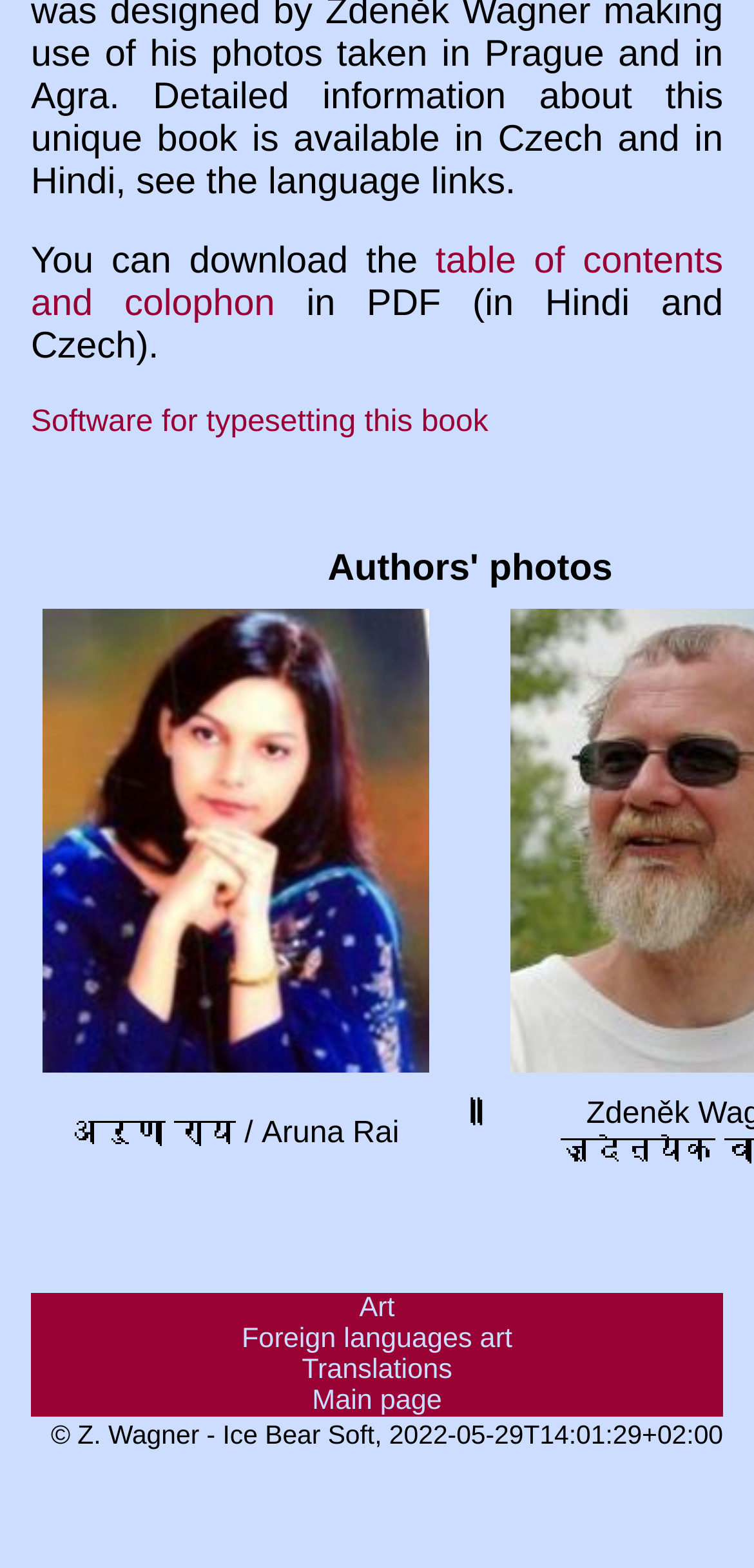What is the copyright year of the website?
Use the image to give a comprehensive and detailed response to the question.

The answer can be found in the StaticText element '© Z. Wagner - Ice Bear Soft, 2022-05-29T14:01:29+02:00' which indicates that the copyright year of the website is 2022.